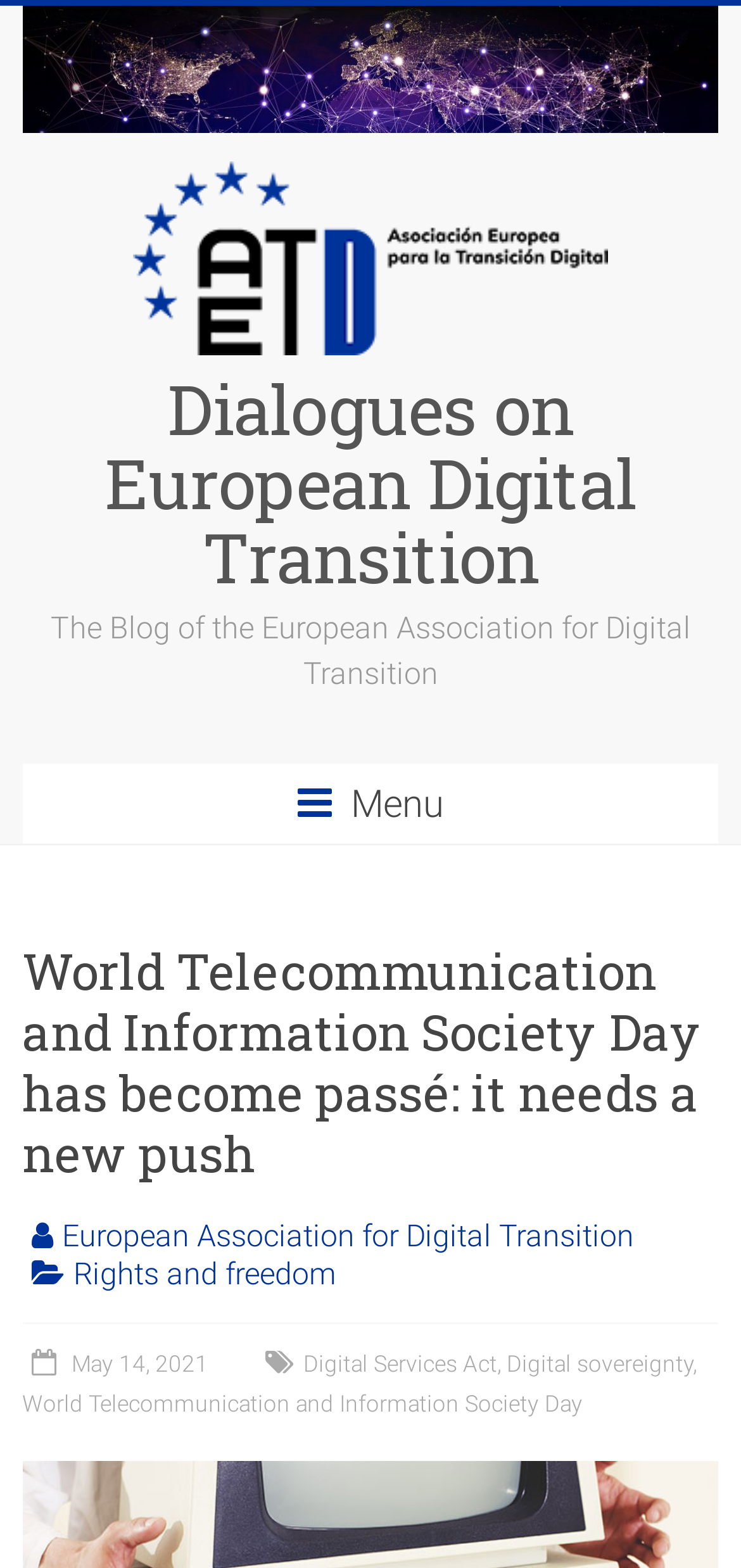Use one word or a short phrase to answer the question provided: 
How many links are there in the menu?

5